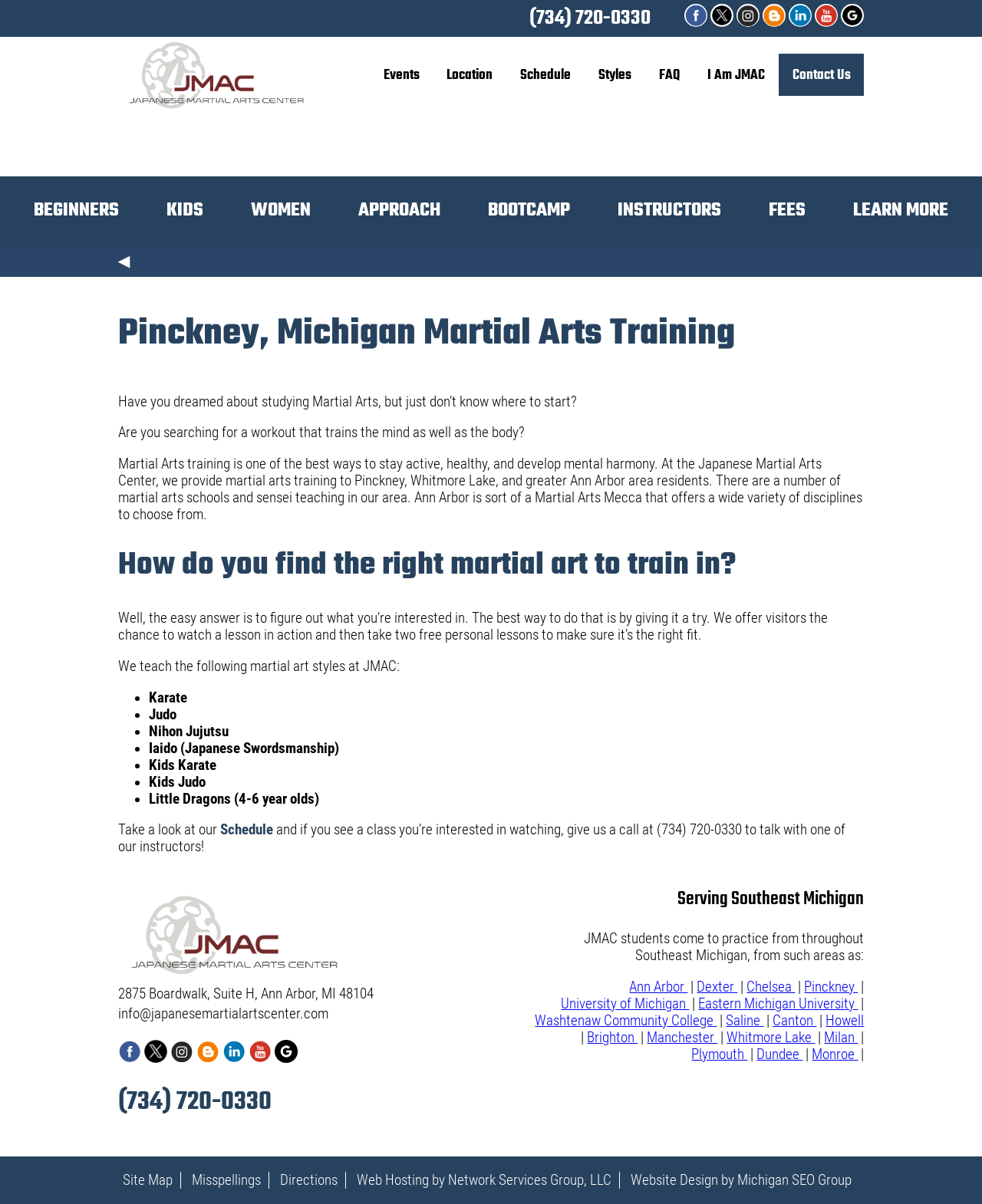Predict the bounding box for the UI component with the following description: "title="JAPANESE MARTIAL ARTS CENTER"".

[0.2, 0.872, 0.226, 0.886]